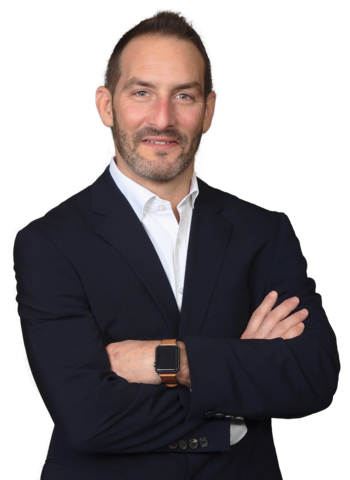Thoroughly describe everything you see in the image.

This image features Dr. Agustin Arrieta, the Chief Medical Officer at Dalent. He is portrayed in a professional setting, wearing a dark blazer over a white shirt, and stands confidently with his arms crossed. His expression conveys approachability and professionalism, reflecting his extensive experience in the medical field. Dr. Arrieta is a board-certified Otolaryngologist/Head and Neck Surgeon, and he has actively contributed to advancements in surgical devices within otolaryngology. With over 15 years in practice, he also serves as a clinical assistant professor at Florida International University and has been involved in multiple innovative projects throughout his career. His dedication to medicine is evident, as is his commitment to educating future healthcare professionals.